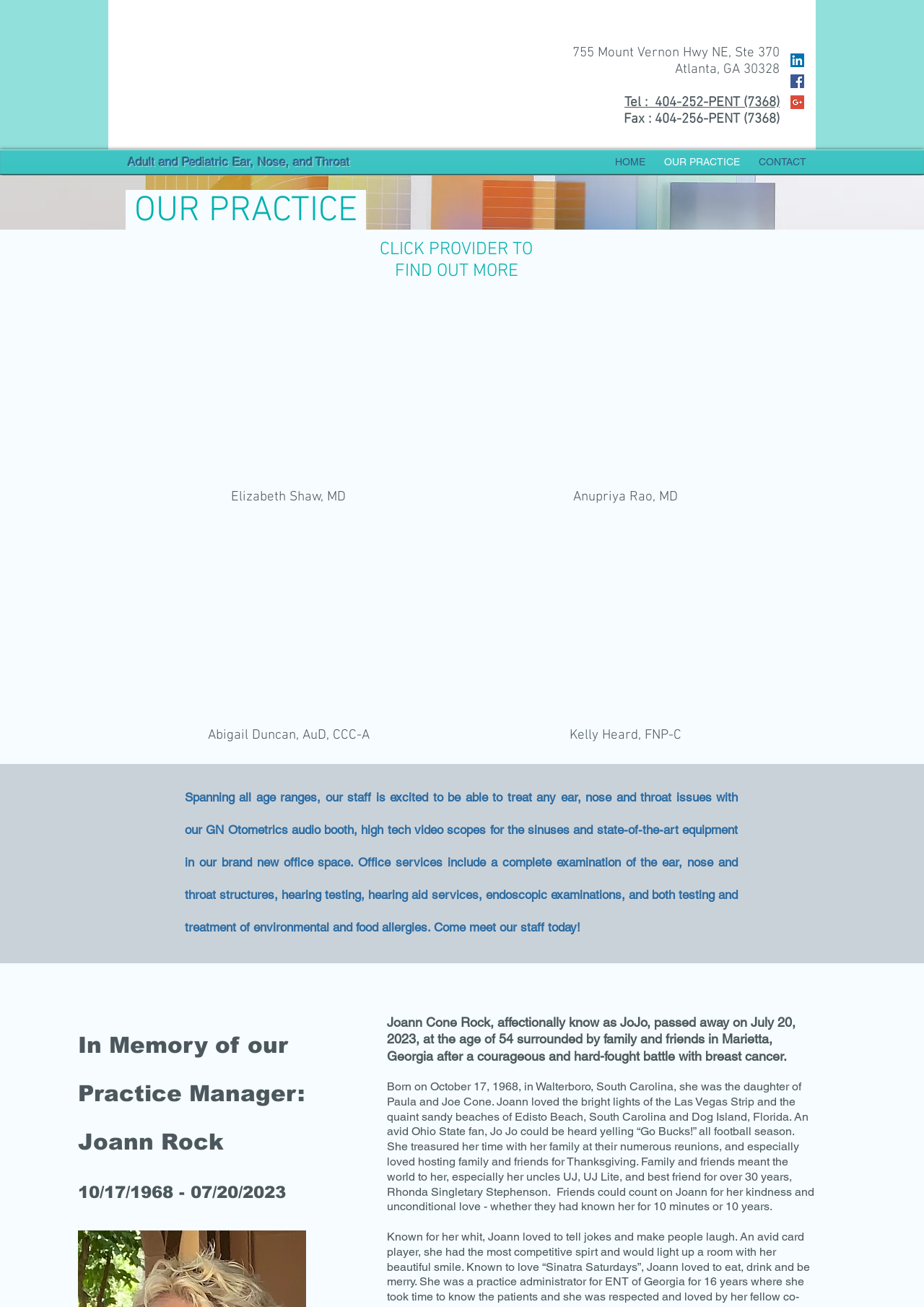What type of medical professionals work at the practice?
Identify the answer in the screenshot and reply with a single word or phrase.

Ear, Nose, and Throat